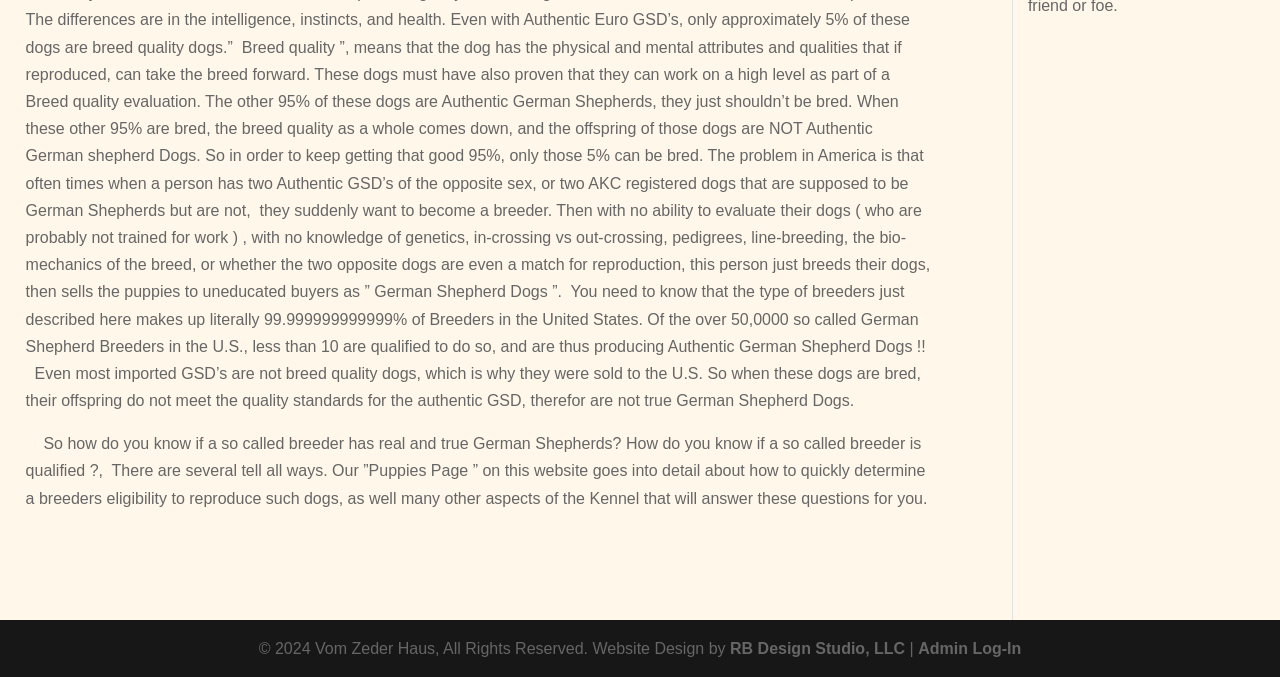Please find the bounding box coordinates in the format (top-left x, top-left y, bottom-right x, bottom-right y) for the given element description. Ensure the coordinates are floating point numbers between 0 and 1. Description: RB Design Studio, LLC

[0.57, 0.945, 0.707, 0.97]